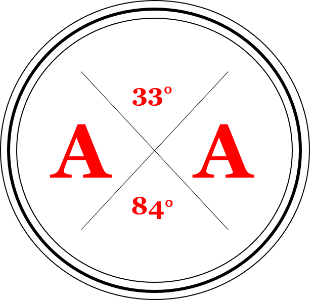What is the sum of the two labeled angles?
Give a detailed explanation using the information visible in the image.

The caption labels two angles, 33° at the top and 84° at the bottom. To find the sum, we simply add these two values together, resulting in 117°.